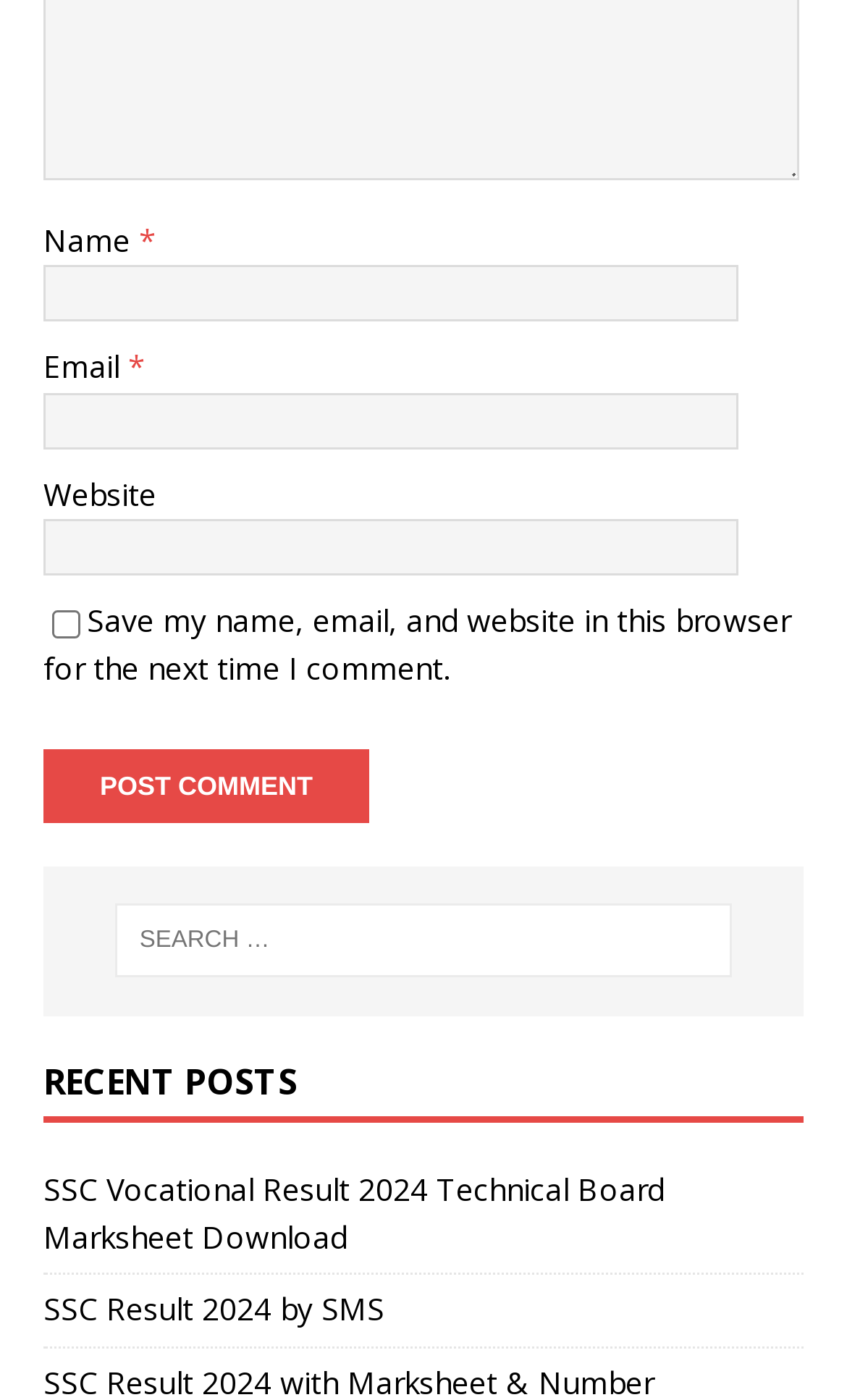What is the category of the links below the search box?
Answer the question with as much detail as you can, using the image as a reference.

The links below the search box are categorized as 'Recent Posts' as indicated by the heading element with the text 'RECENT POSTS'.